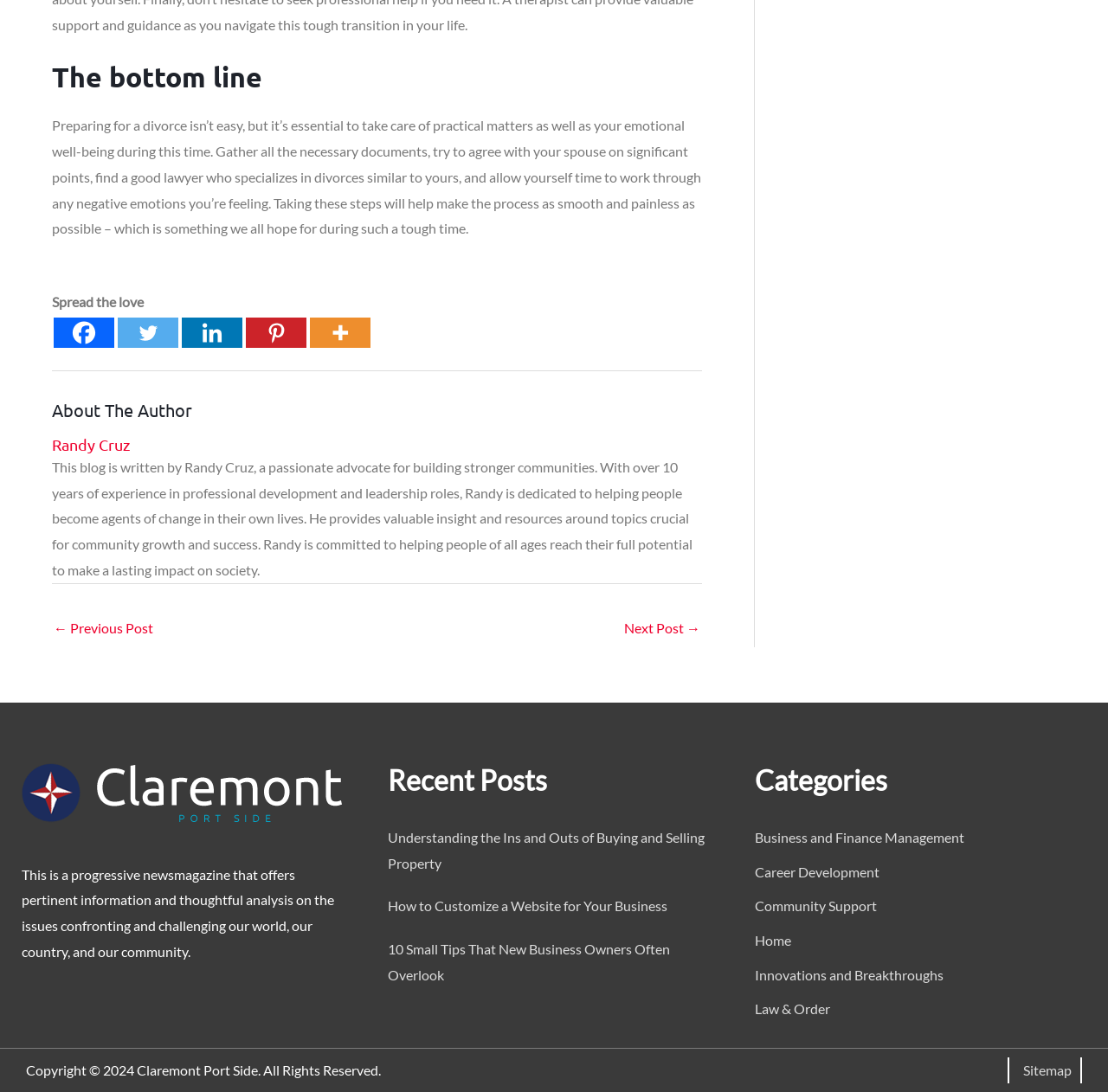What is the copyright year?
Refer to the screenshot and respond with a concise word or phrase.

2024